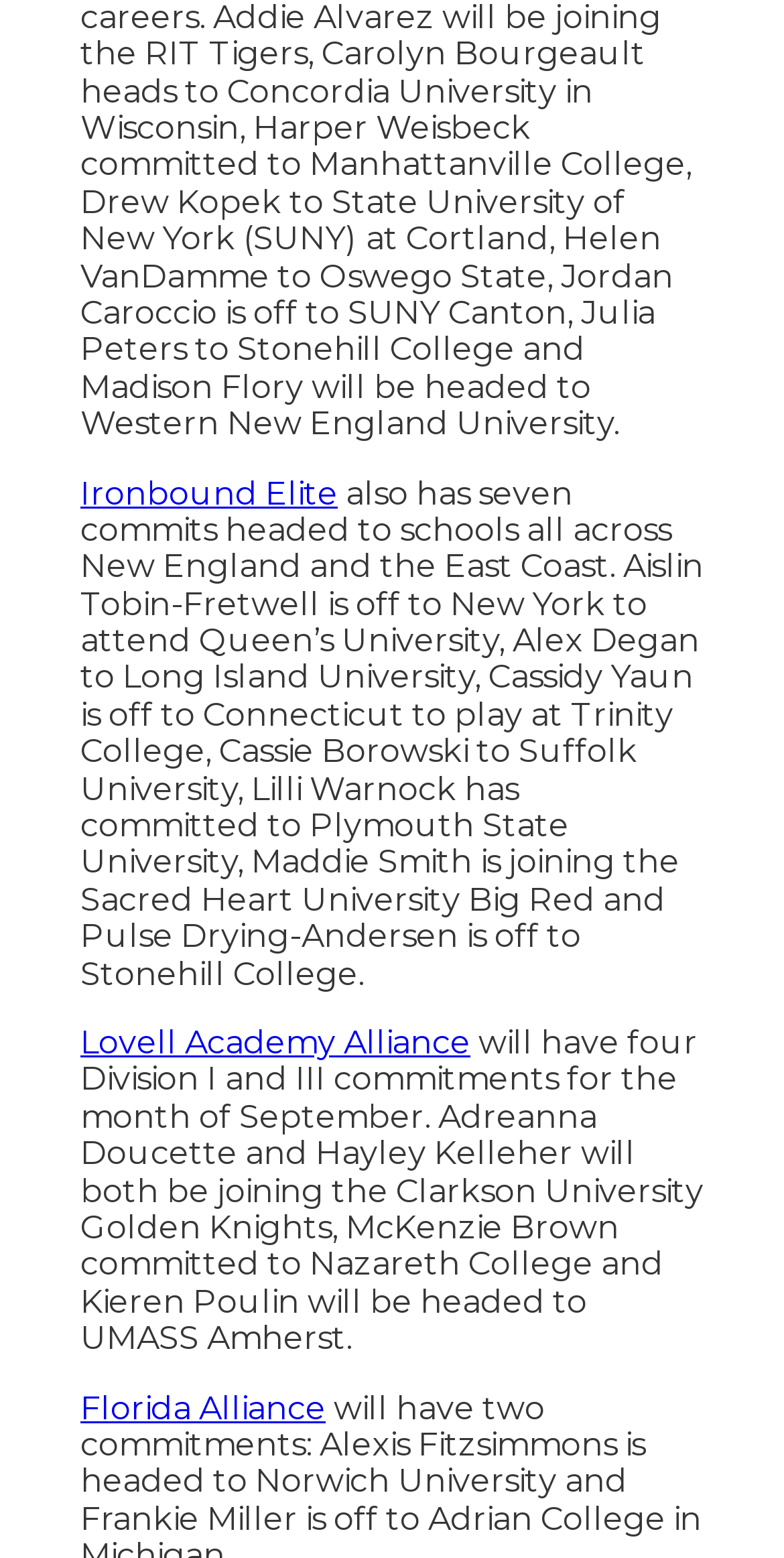Extract the bounding box coordinates of the UI element described: "Florida Alliance". Provide the coordinates in the format [left, top, right, bottom] with values ranging from 0 to 1.

[0.103, 0.891, 0.415, 0.916]